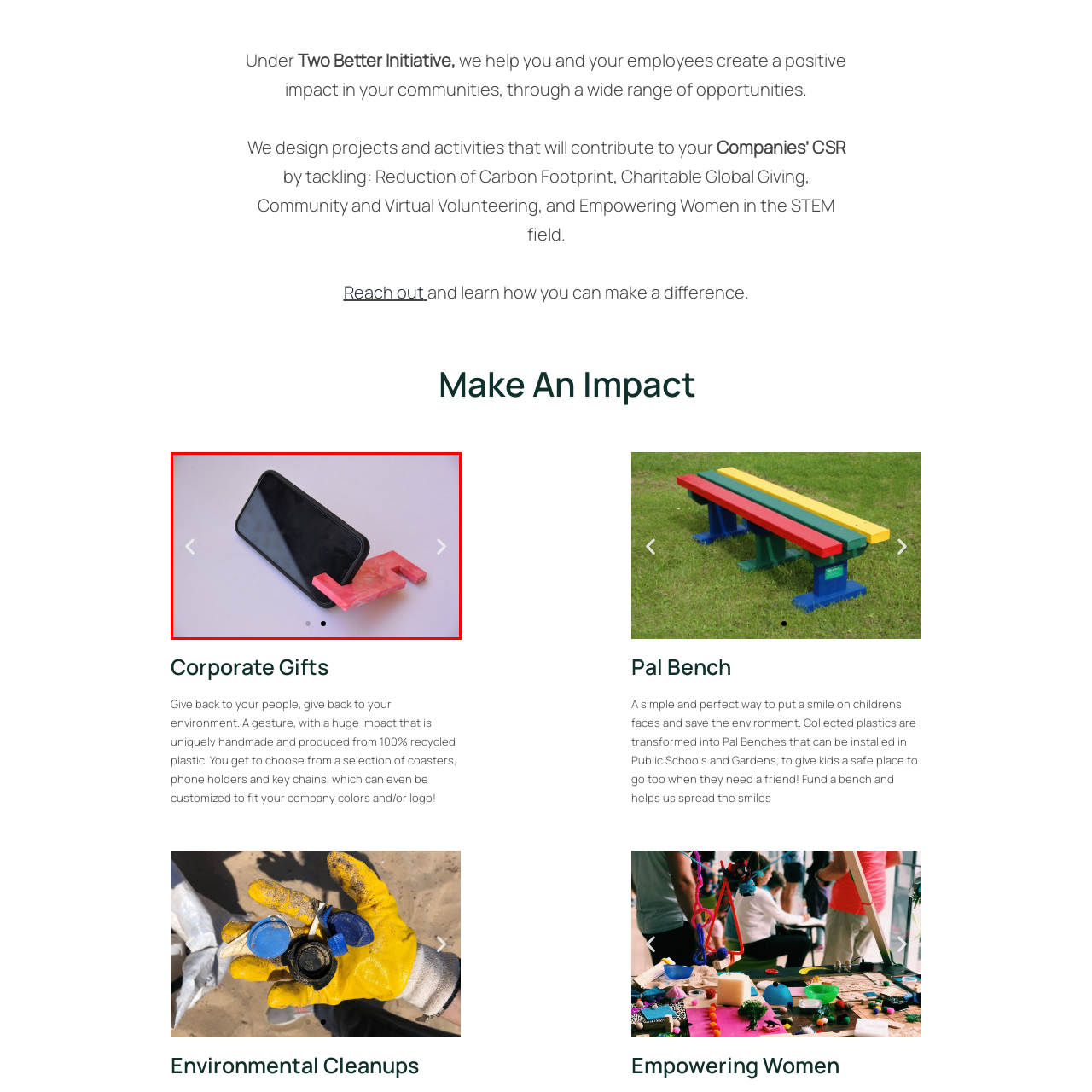Write a detailed description of the image enclosed in the red-bordered box.

This image features a stylish, handcrafted phone holder made from vibrant, recycled materials. The holder, designed in a unique L-shape, supports a sleek smartphone, allowing for easy viewing and access. The vivid pink color of the holder contrasts beautifully with the sleek black of the phone, emphasizing its handmade quality and environmental consciousness. This product exemplifies how everyday items can be both functional and eco-friendly, making it an ideal choice for those looking to contribute positively to the environment while enjoying practical design. The image is part of a broader initiative to promote sustainable gifts and empower communities through environmentally responsible products.